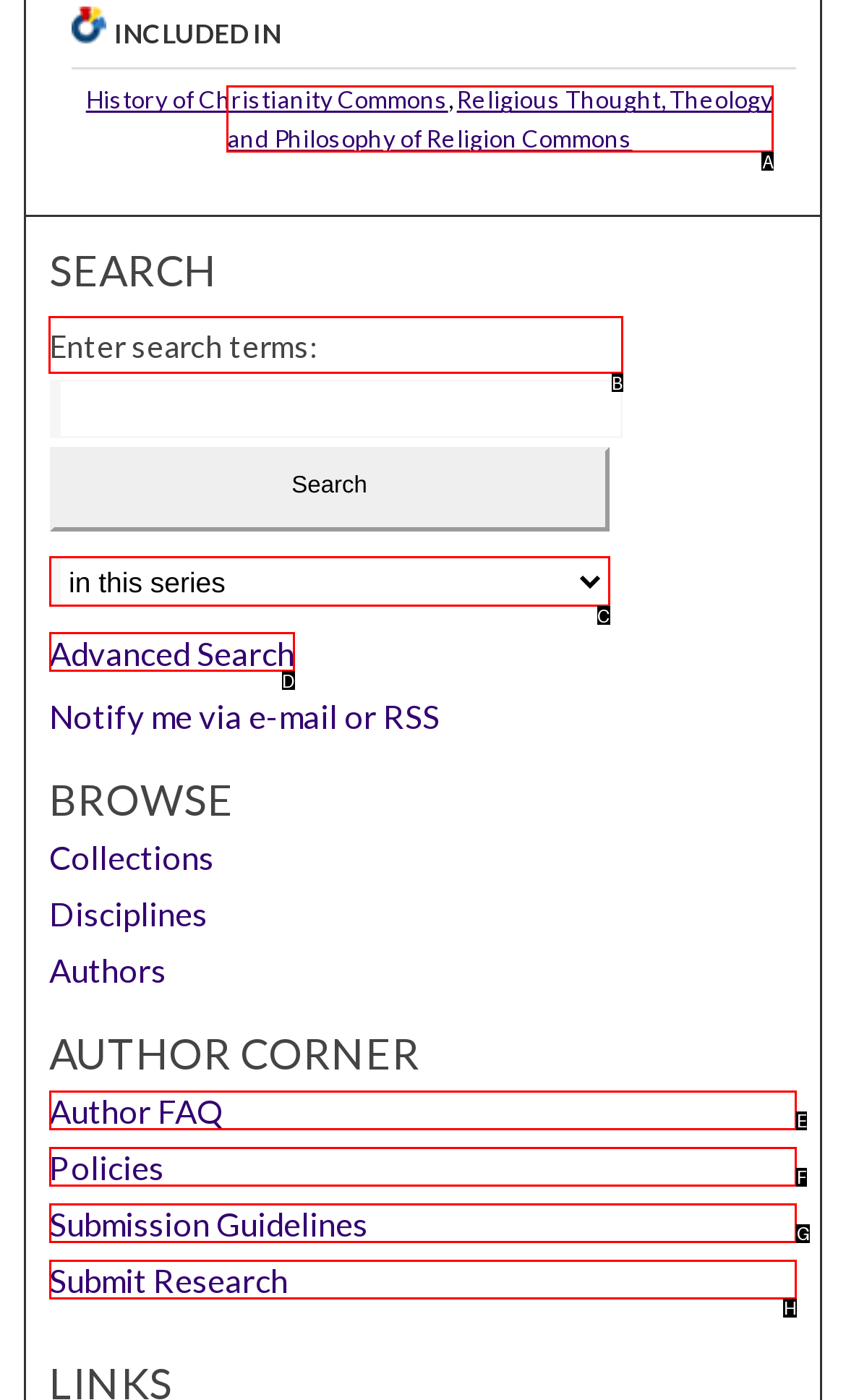Point out which UI element to click to complete this task: Search for something
Answer with the letter corresponding to the right option from the available choices.

B